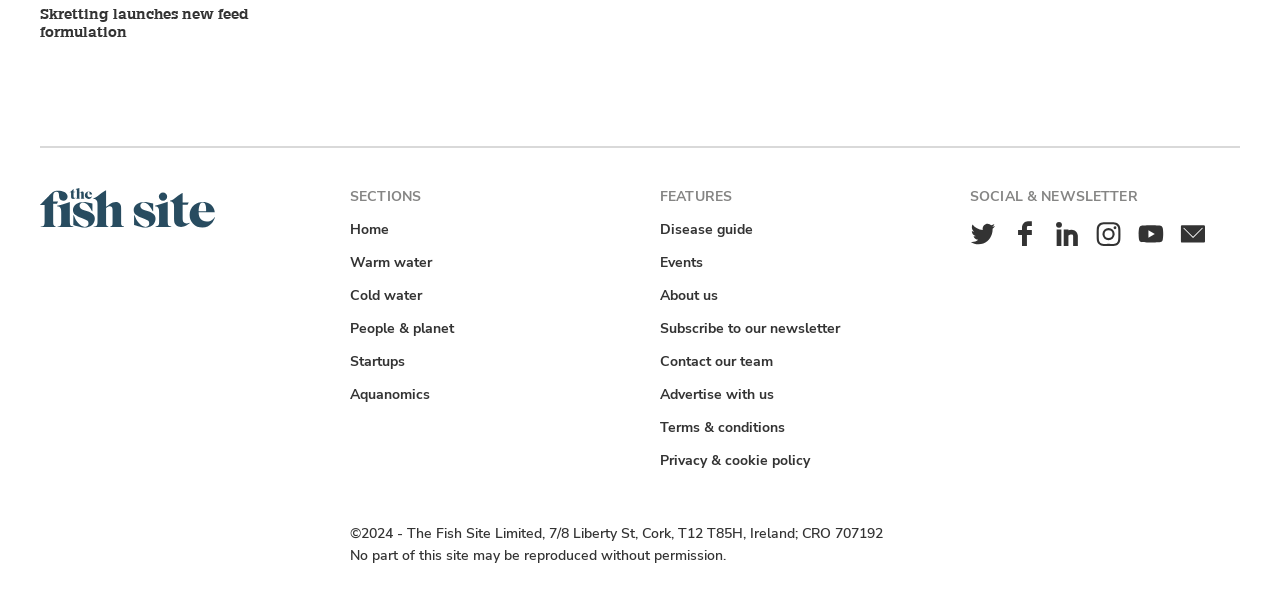Give a one-word or short phrase answer to this question: 
How many social media links are provided?

5